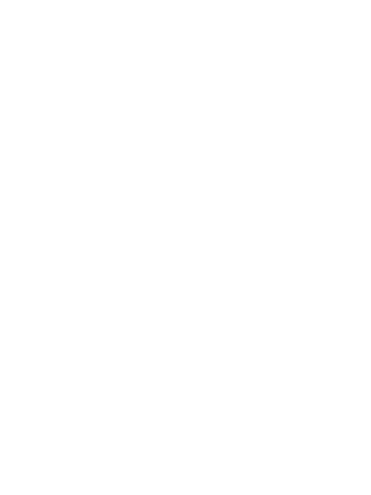Answer the question with a single word or phrase: 
What is the size range of the beads?

8 to 12mm